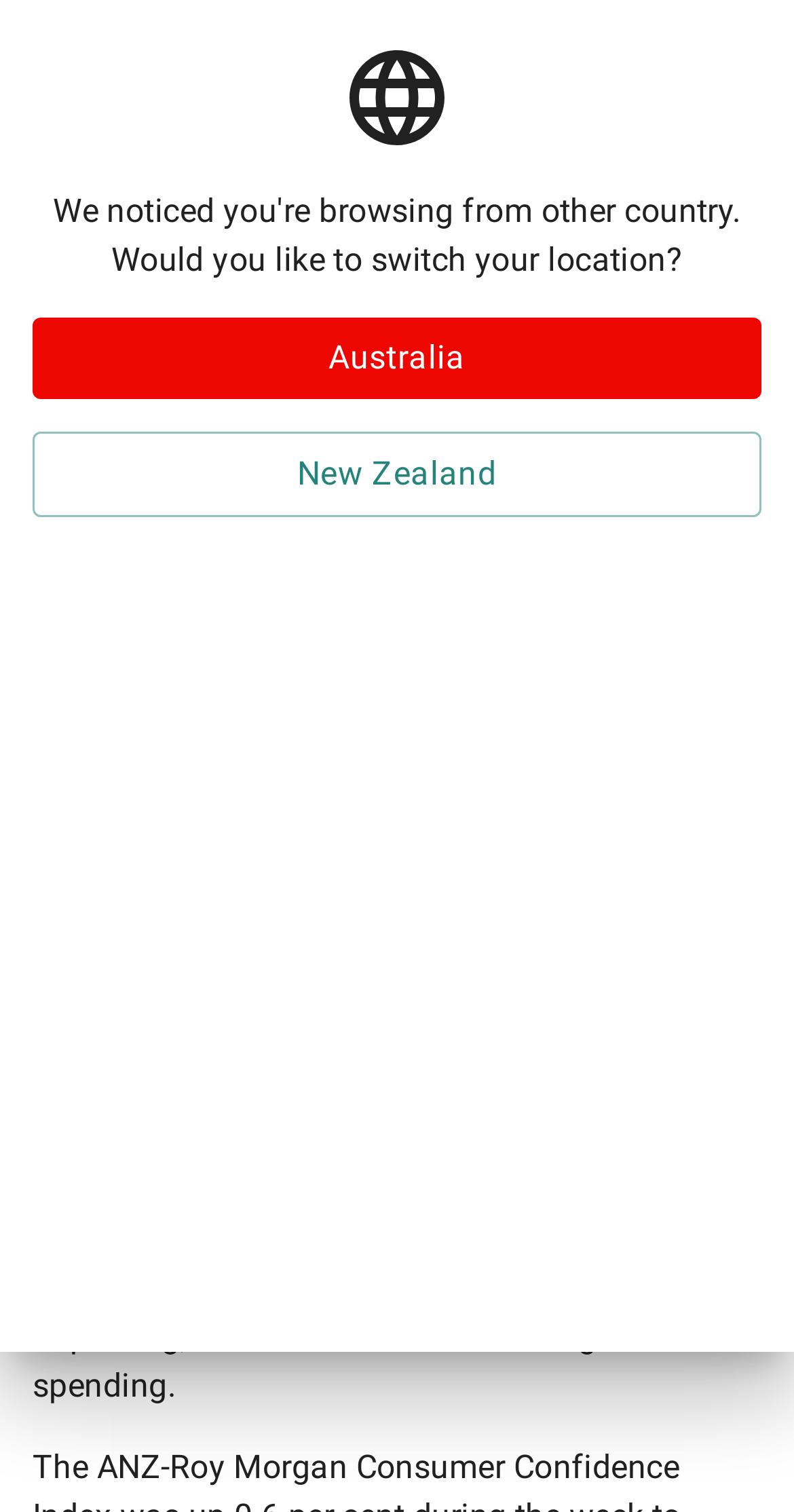What is the name of the company?
Look at the image and respond to the question as thoroughly as possible.

I inferred this from the link 'Kennards Hire - Hire or Rent Equipment, Tools & Supplies' which suggests that Kennards Hire is the company name.